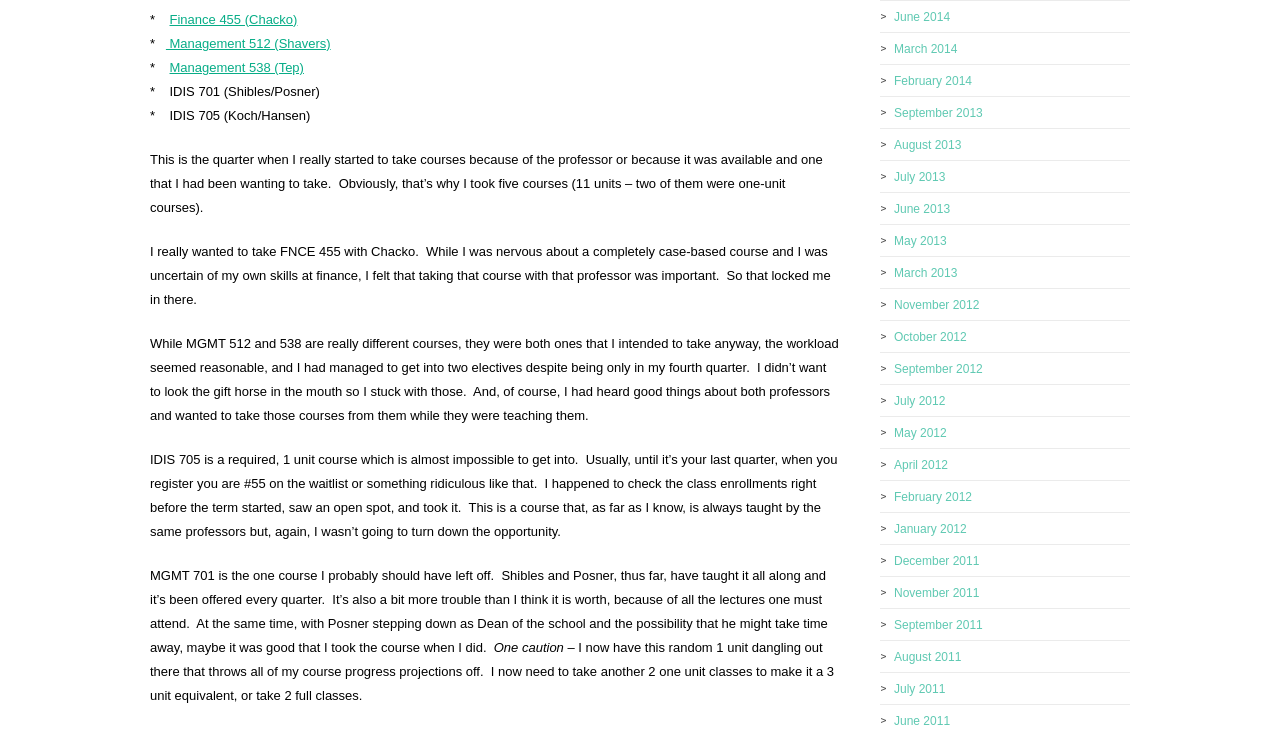Using the provided element description "Finance 455 (Chacko)", determine the bounding box coordinates of the UI element.

[0.132, 0.016, 0.232, 0.037]